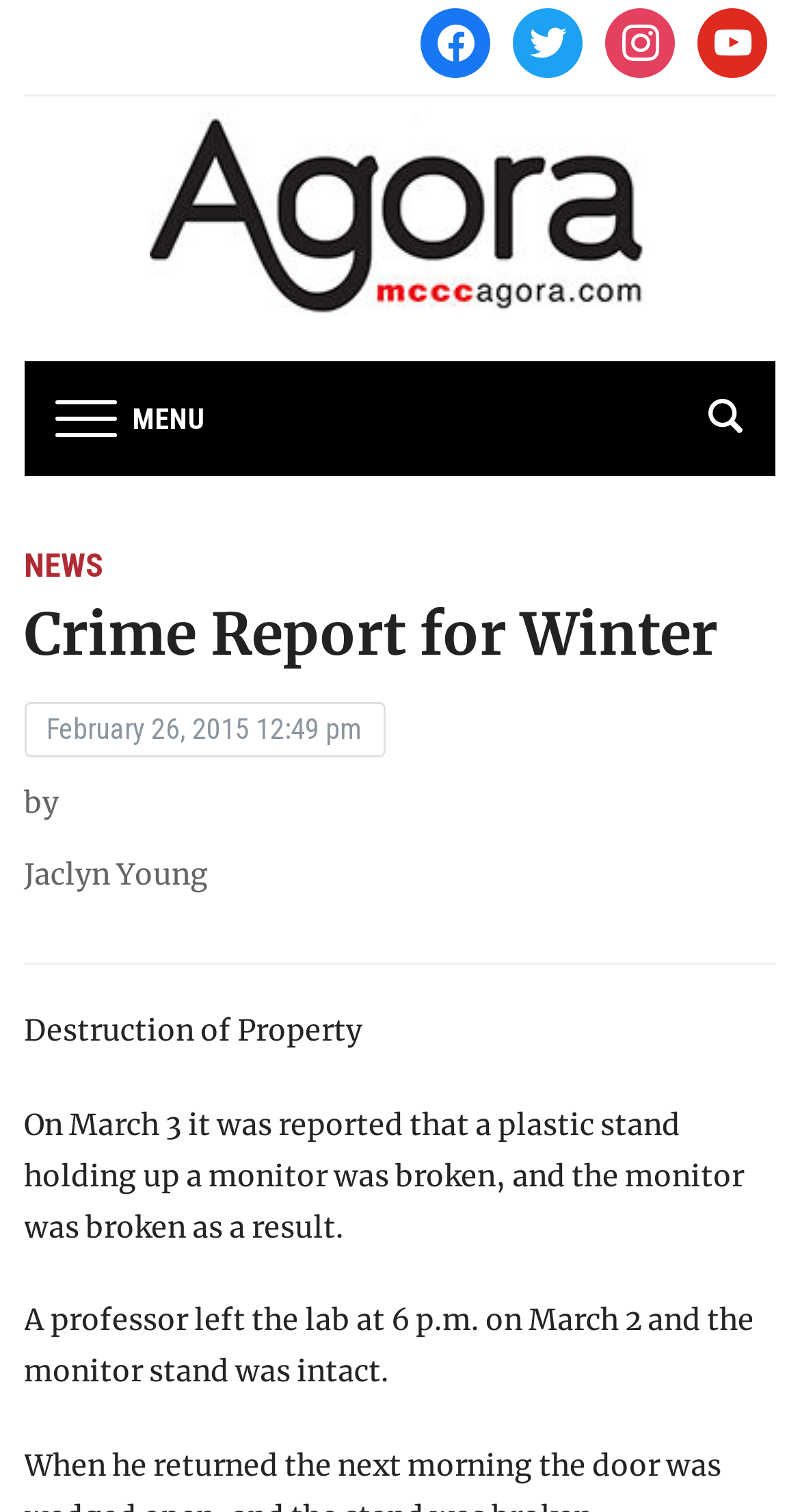Please identify the bounding box coordinates of the area I need to click to accomplish the following instruction: "visit Mcccagora".

[0.186, 0.138, 0.814, 0.162]